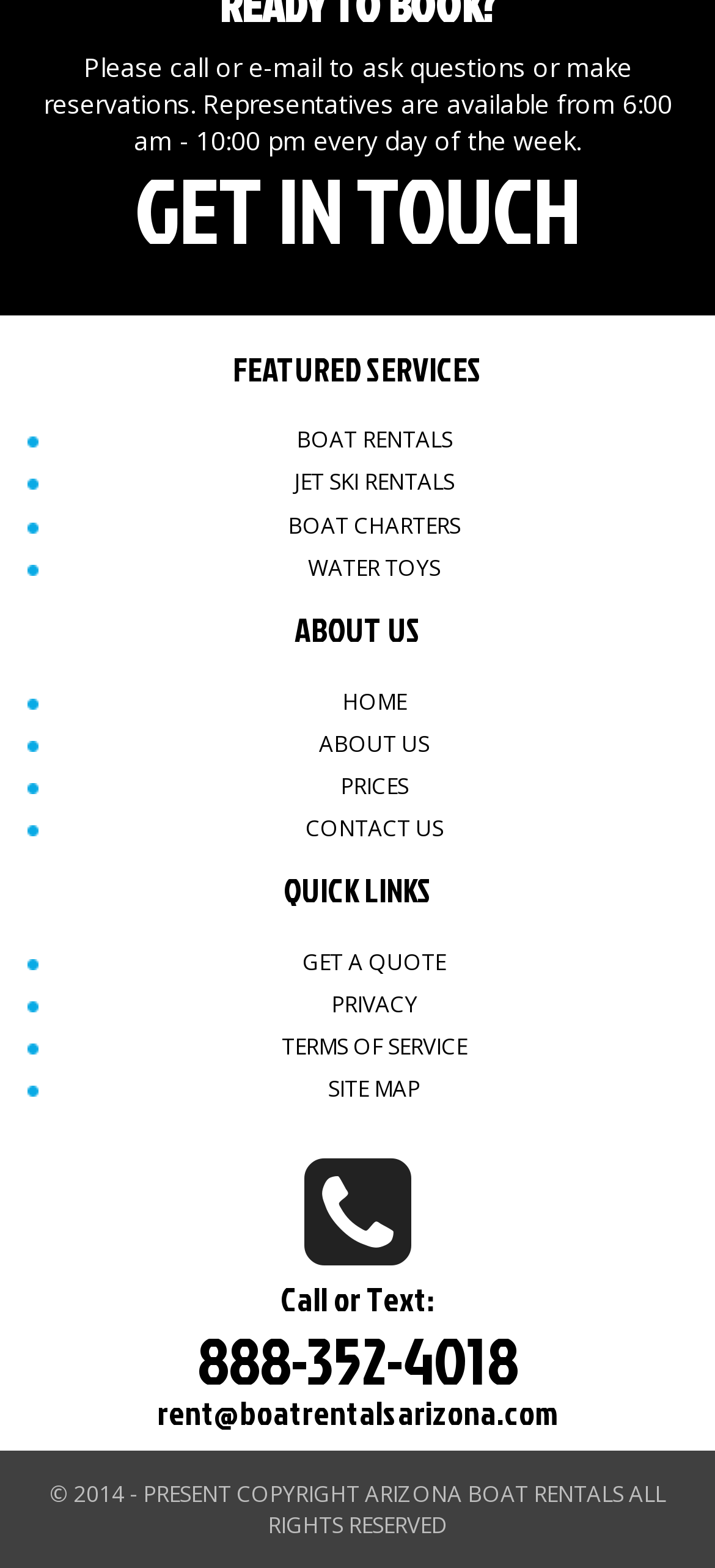Identify the bounding box coordinates of the clickable region to carry out the given instruction: "Contact us".

[0.427, 0.518, 0.619, 0.538]